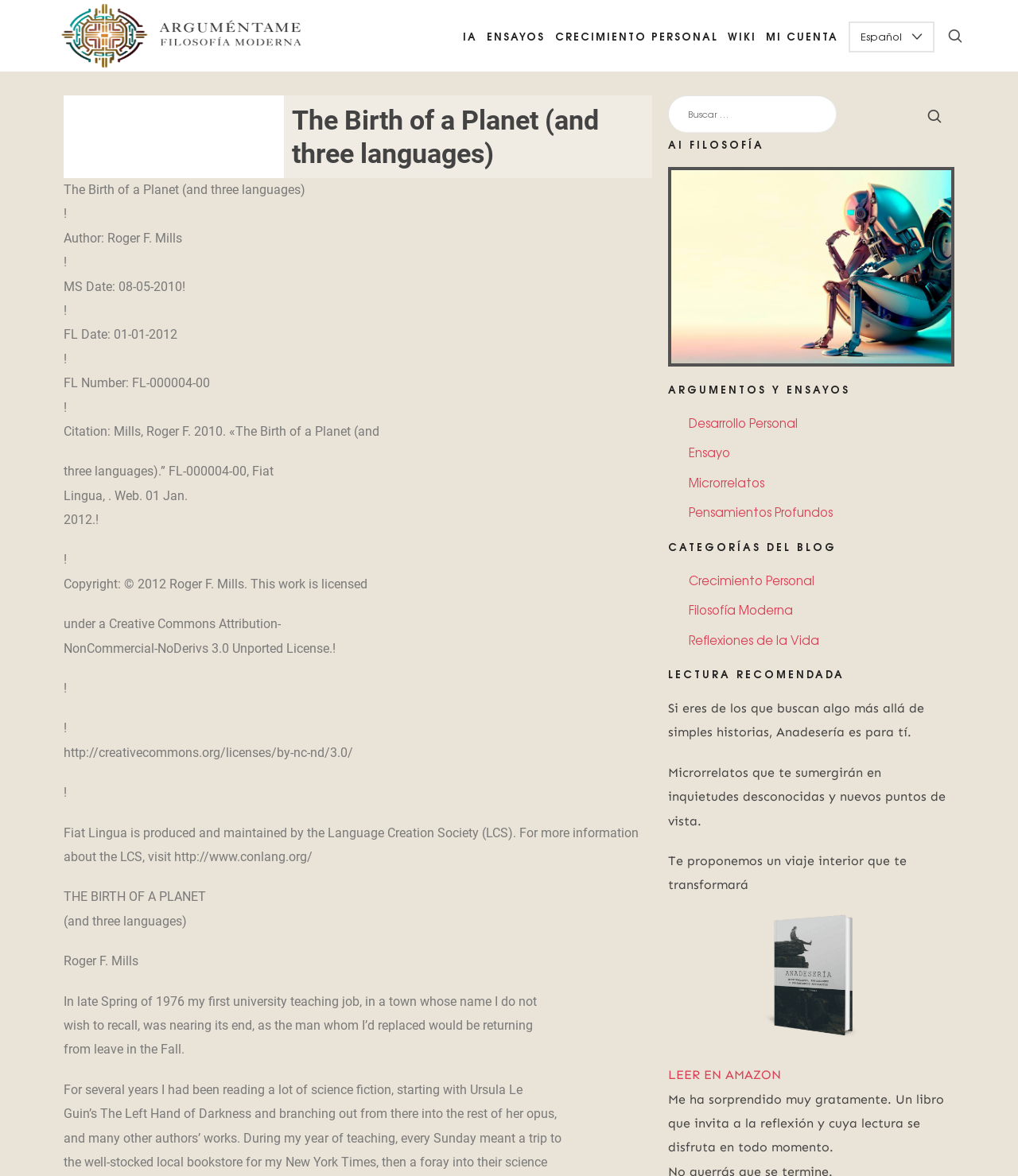Please find the bounding box coordinates of the section that needs to be clicked to achieve this instruction: "Browse the category 'Crecimiento Personal'".

[0.676, 0.486, 0.8, 0.5]